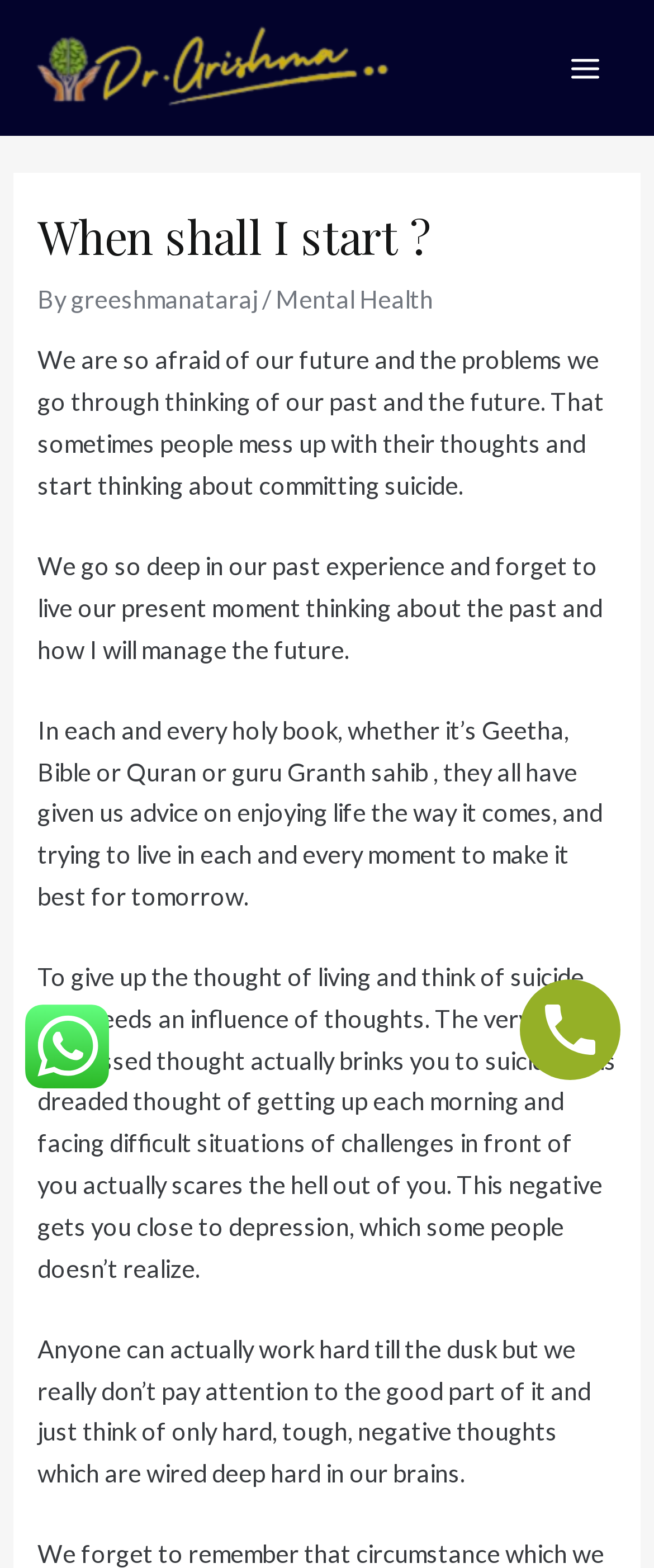Refer to the element description greeshmanataraj and identify the corresponding bounding box in the screenshot. Format the coordinates as (top-left x, top-left y, bottom-right x, bottom-right y) with values in the range of 0 to 1.

[0.109, 0.182, 0.401, 0.2]